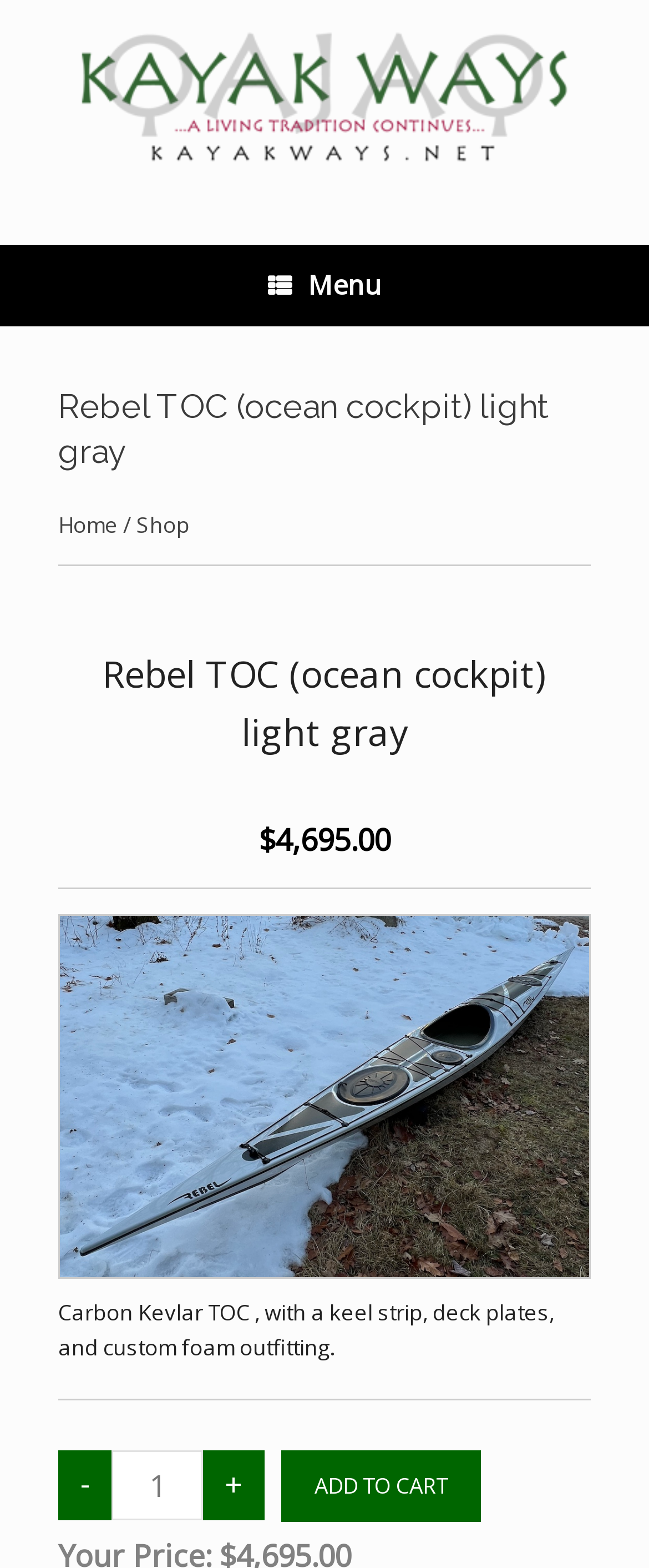Extract the primary headline from the webpage and present its text.

Rebel TOC (ocean cockpit) light gray